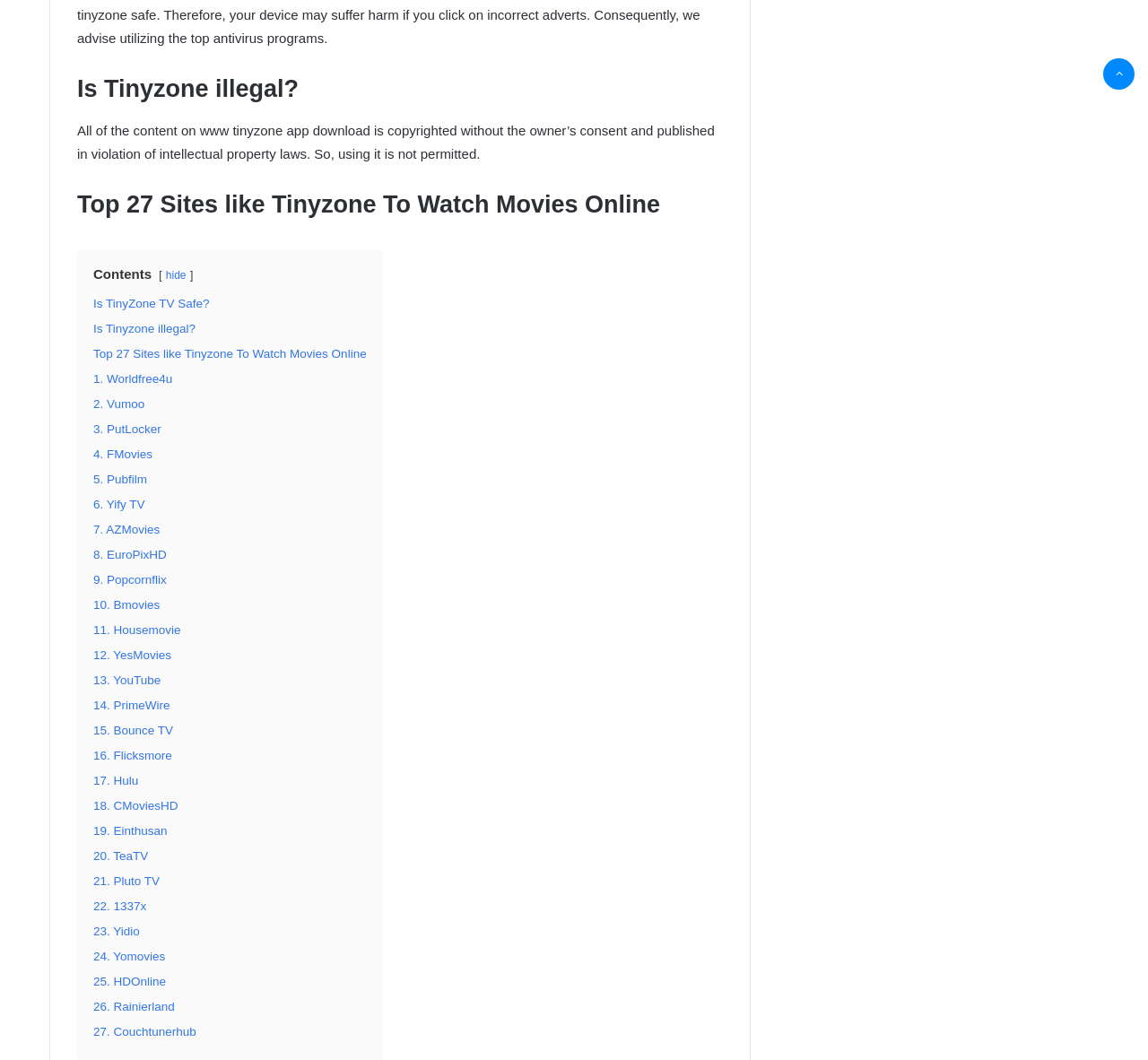Find the bounding box coordinates for the HTML element specified by: "Accessibility".

None